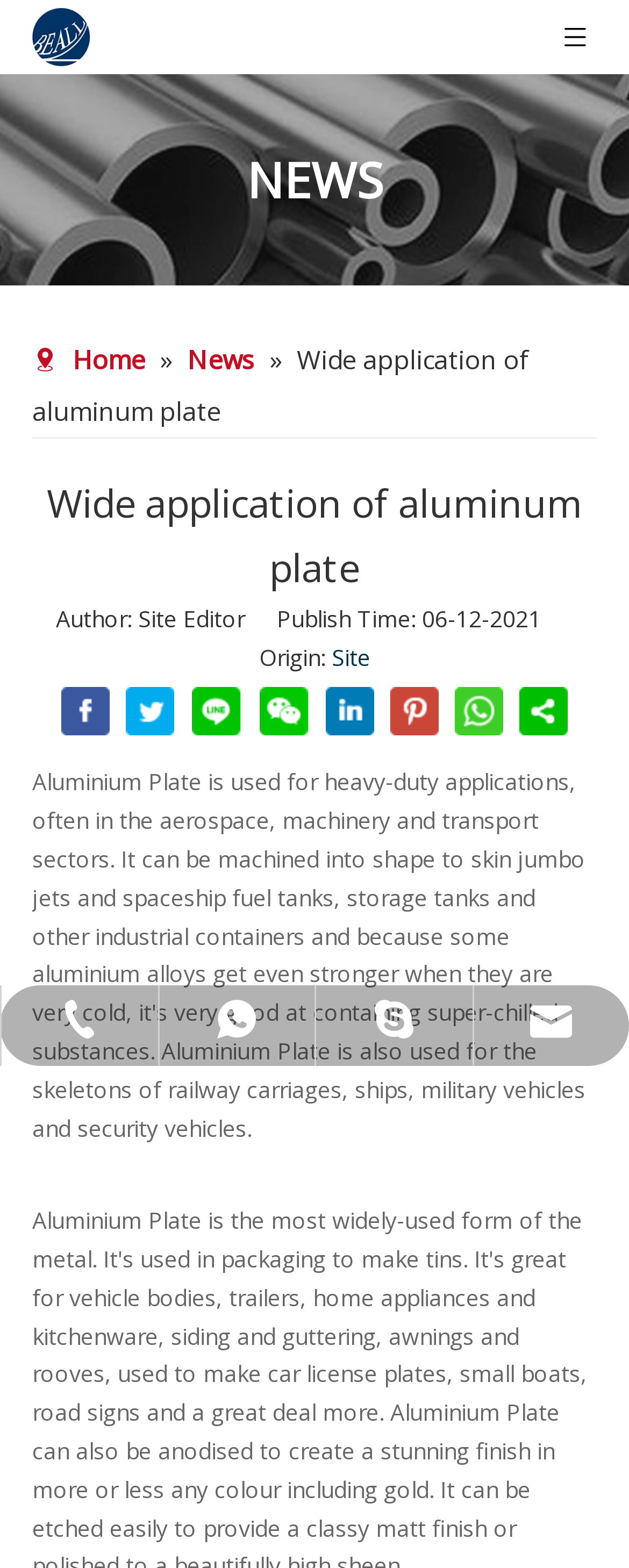Generate a detailed explanation of the webpage's features and information.

The webpage is about the wide application of aluminum plates, provided by Beall Metal. At the top-right corner, there is a small logo image and a link. Below the logo, there is a horizontal navigation menu with links to "Home" and "News", separated by a "»" symbol. 

The main content of the webpage is a news article titled "Wide application of aluminum plate", which is also the heading of the page. The article's author and publication time are mentioned below the title, along with a link to the "Site". 

On the left side of the page, there is a vertical list of contact information, including phone numbers and an email address. There are also several social media links and a link to the company's website. 

At the top of the page, there are three small images, possibly icons or decorations, aligned horizontally.